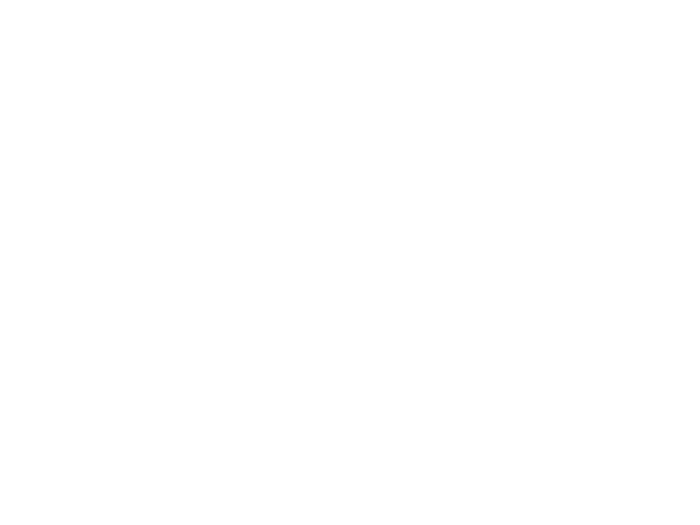What is the primary goal of the NTHU Heritage Museum?
Using the information from the image, provide a comprehensive answer to the question.

The caption indicates that the museum not only preserves historical artifacts but also actively engages with local culture through exhibitions and collaborations, fostering an appreciation of cultural heritage and fulfilling the university's social responsibilities.